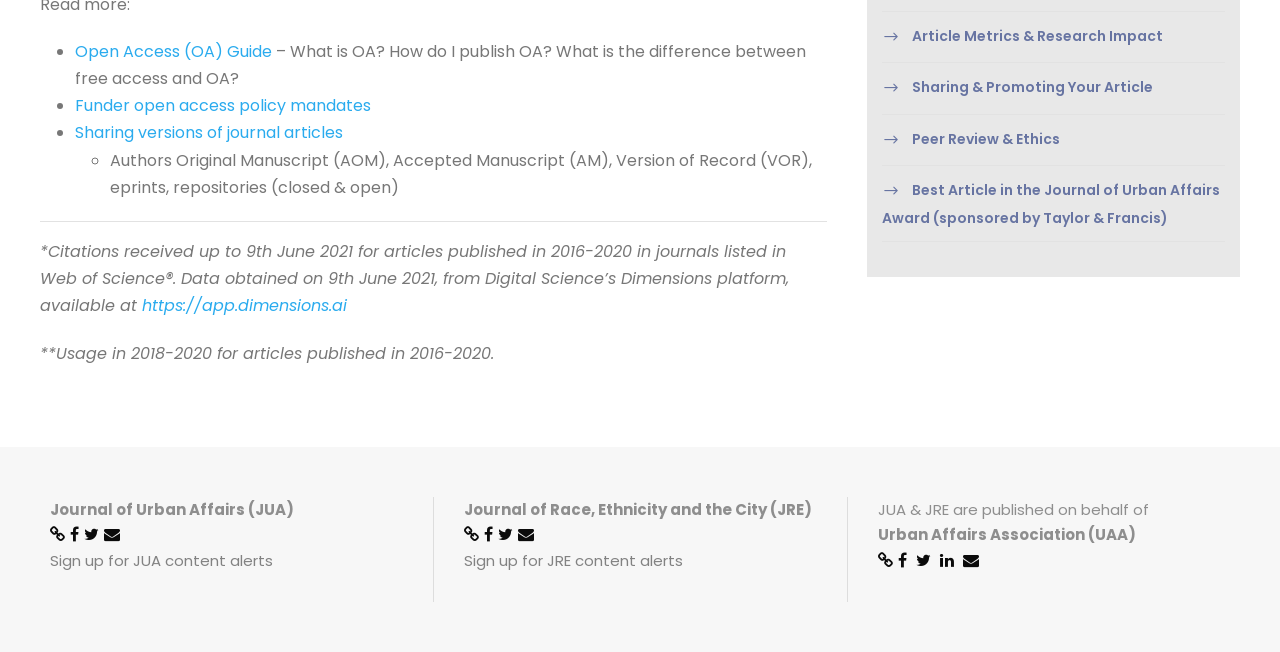Using the provided element description: "Sharing & Promoting Your Article", determine the bounding box coordinates of the corresponding UI element in the screenshot.

[0.689, 0.097, 0.901, 0.174]